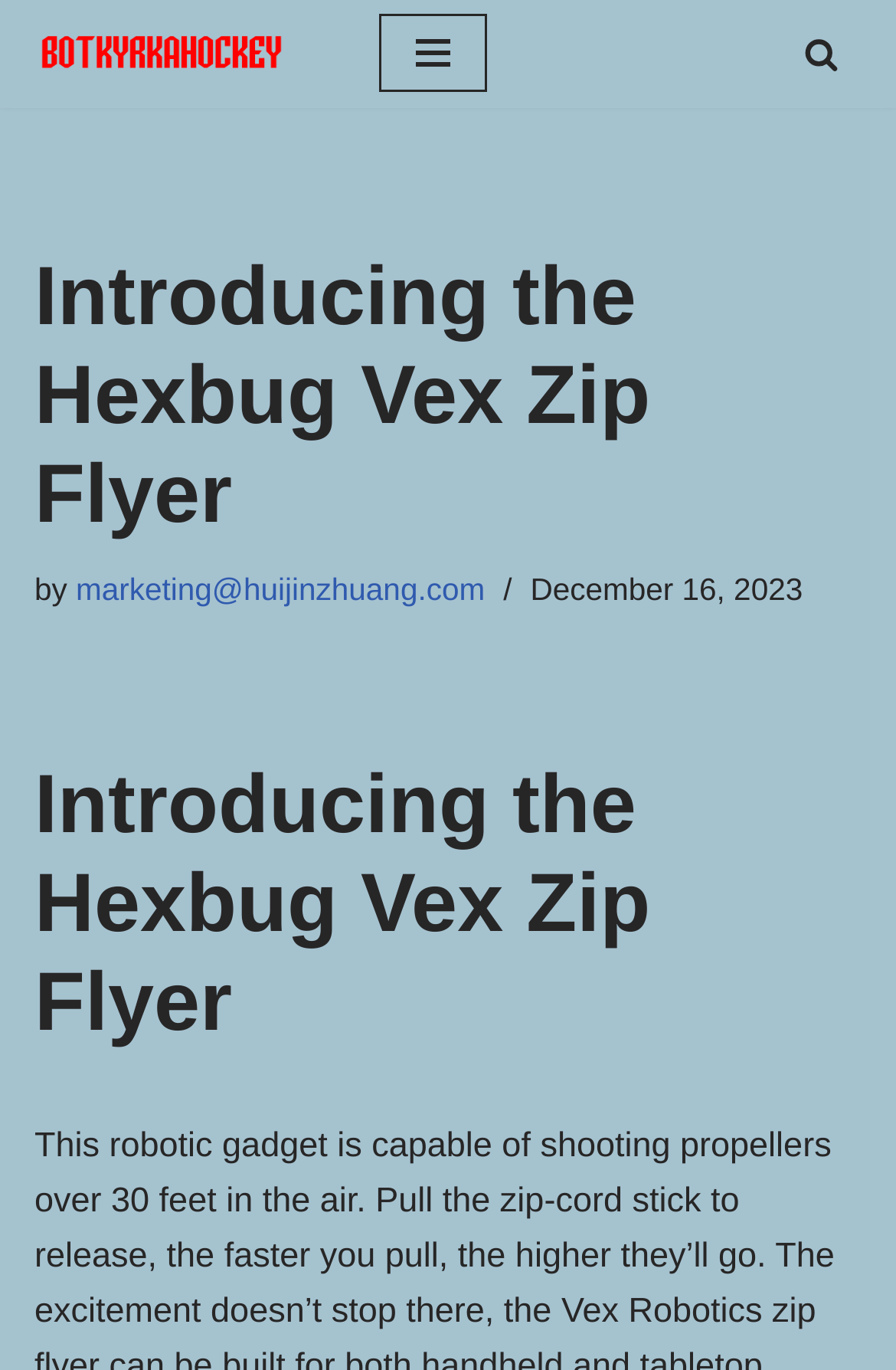Is the navigation menu expanded?
Please provide a comprehensive answer to the question based on the webpage screenshot.

The navigation menu button 'Navigation Menu' has an attribute 'expanded' set to 'False', indicating that the menu is not expanded.